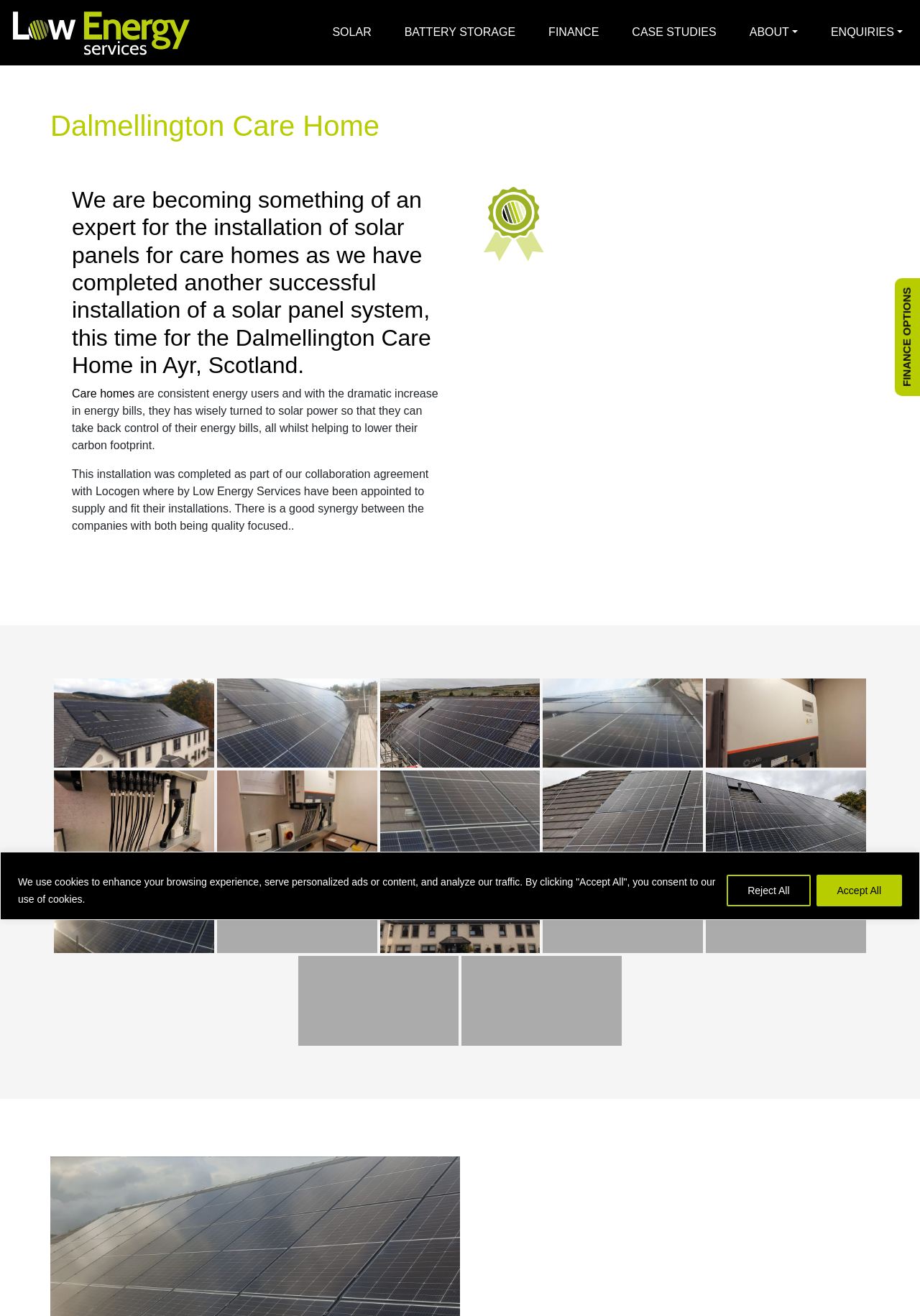Provide the bounding box coordinates of the area you need to click to execute the following instruction: "View the care-home-solar-panel-installation-2 image".

[0.059, 0.515, 0.233, 0.583]